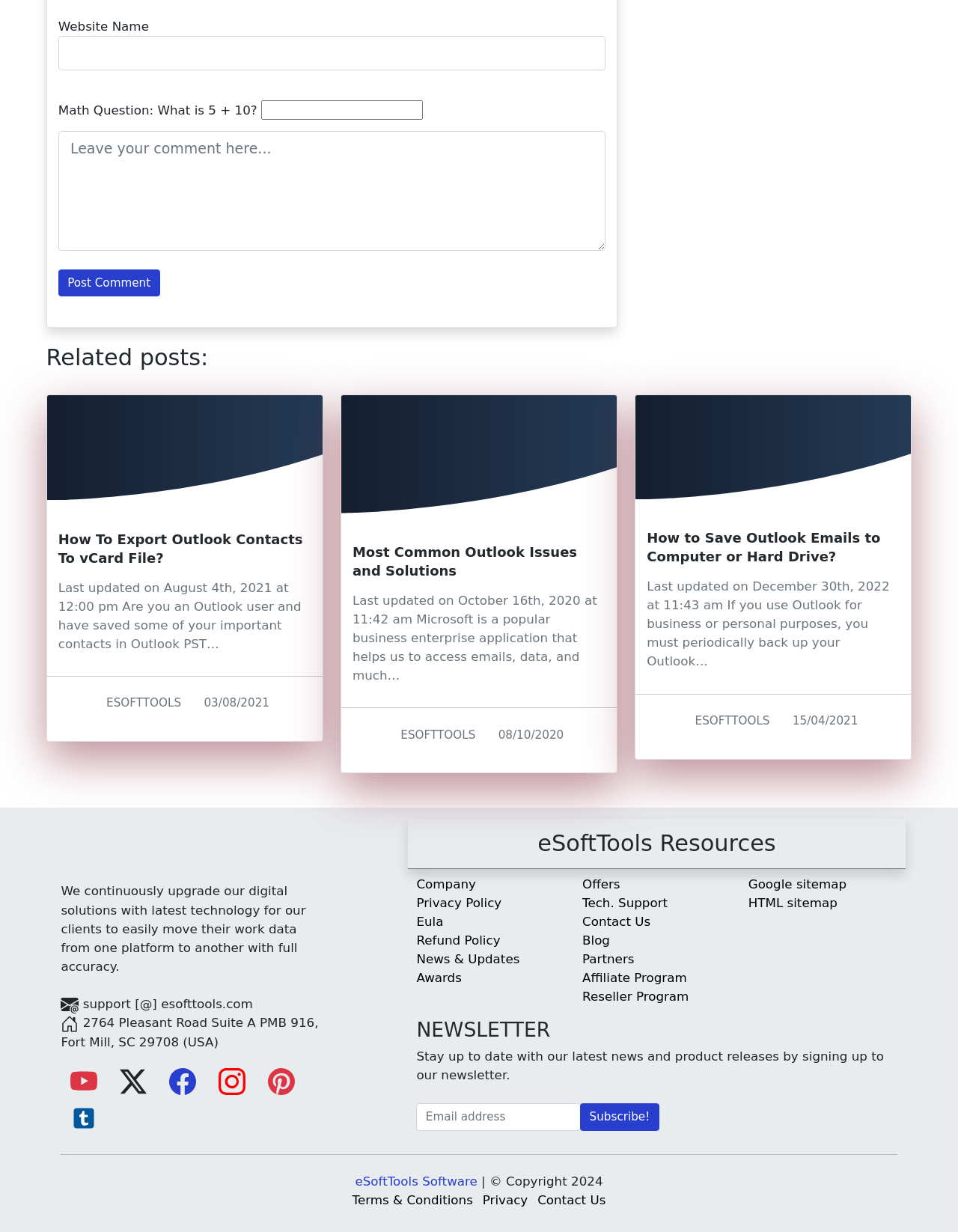Based on the image, provide a detailed and complete answer to the question: 
What is the name of the website?

The name of the website can be found at the top of the webpage, where it says 'eSoftTools' in the heading element.